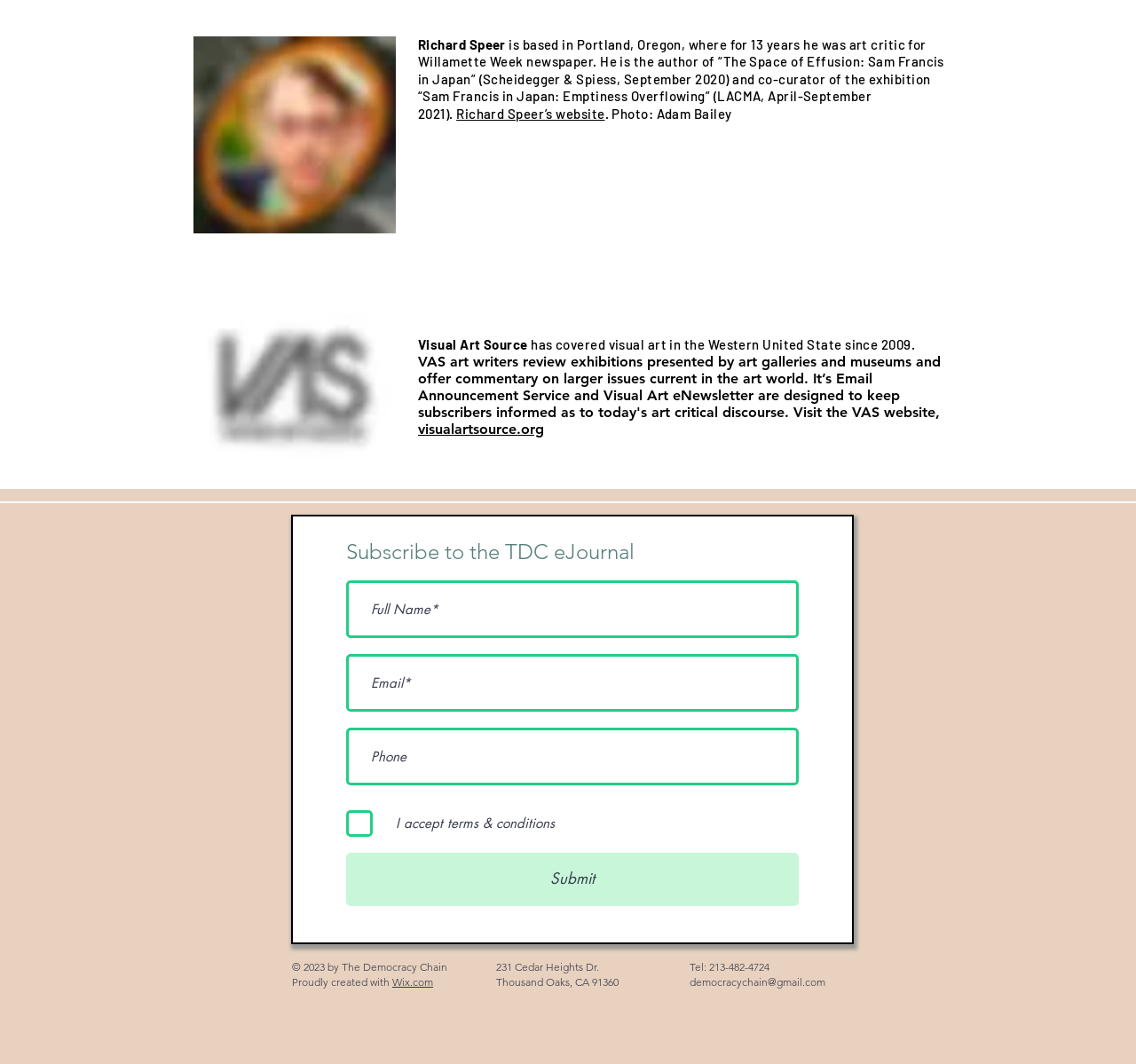Find the bounding box coordinates of the clickable area that will achieve the following instruction: "Submit".

[0.305, 0.801, 0.703, 0.852]